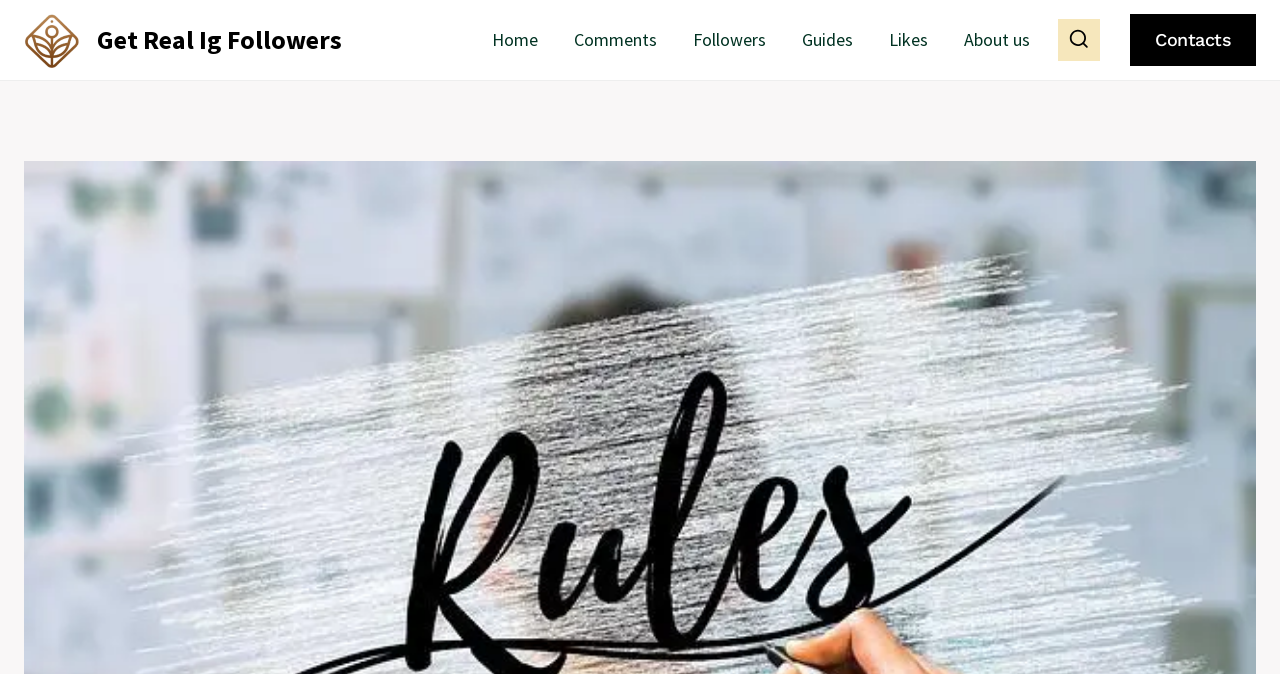Describe the webpage in detail, including text, images, and layout.

The webpage is about explaining the concept of "default following" on Instagram. At the top-left corner, there is a logo of "Get Real Ig Followers" accompanied by a link with the same text. Below the logo, there is a primary navigation menu with six links: "Home", "Comments", "Followers", "Guides", "Likes", and "About us". These links are aligned horizontally and take up most of the top section of the page.

On the top-right corner, there is a button to view a search form. Next to the button, there is a link to "Contacts". The main content of the webpage, which is an article, is likely to be located below the navigation menu and the search form button, although its exact content is not specified.